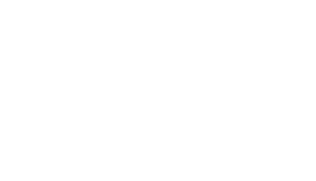What is the context of the image?
Utilize the information in the image to give a detailed answer to the question.

The image is part of a broader publication series that includes key insights from the J.P. Morgan Healthcare Conference and ongoing discussions about pragmatic clinical trials for the upcoming year, suggesting that the context of the image is related to clinical trials.